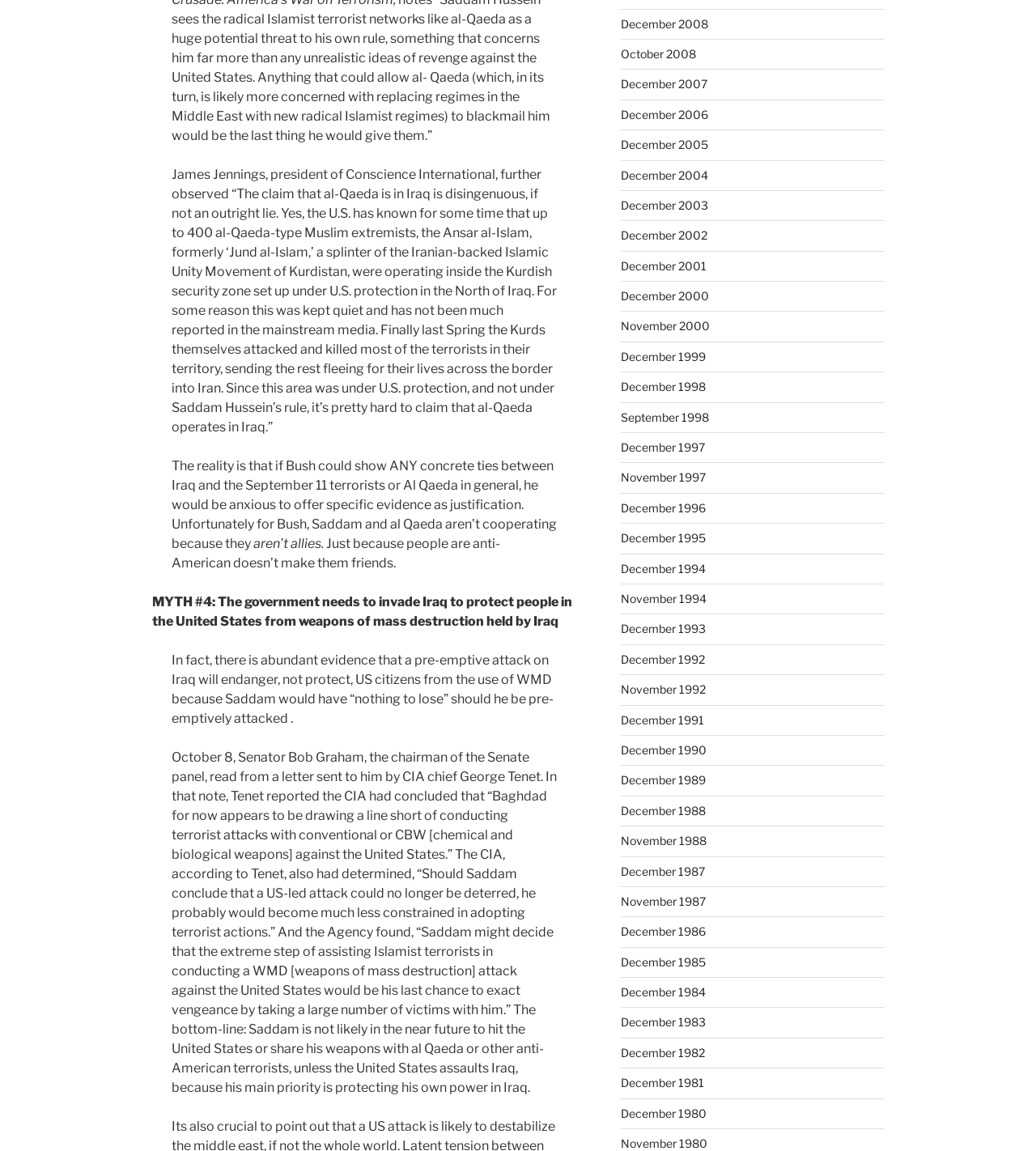Pinpoint the bounding box coordinates of the element you need to click to execute the following instruction: "Click on December 2008". The bounding box should be represented by four float numbers between 0 and 1, in the format [left, top, right, bottom].

[0.599, 0.014, 0.683, 0.026]